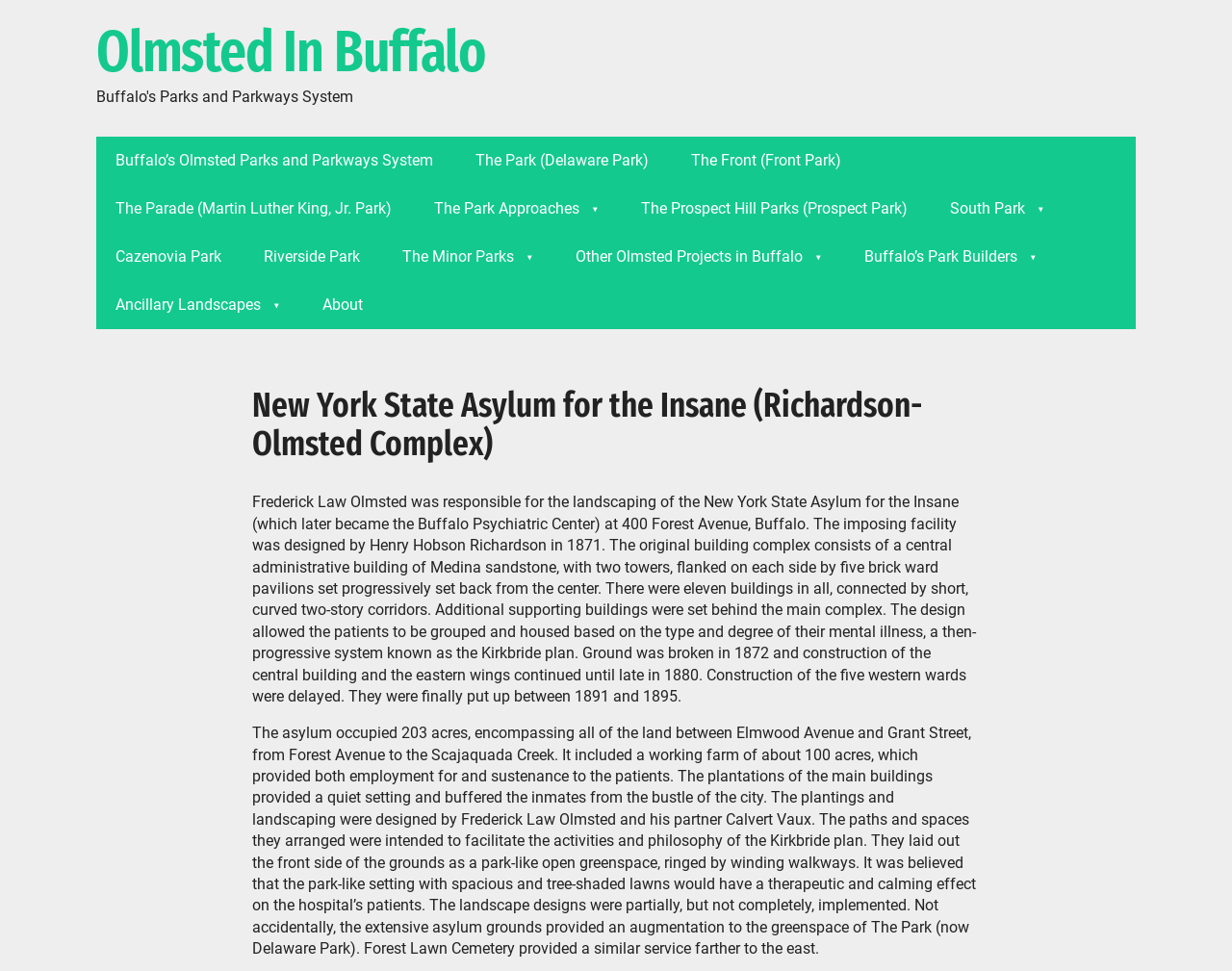Identify the bounding box for the UI element described as: "Cazenovia Park". Ensure the coordinates are four float numbers between 0 and 1, formatted as [left, top, right, bottom].

[0.078, 0.24, 0.195, 0.29]